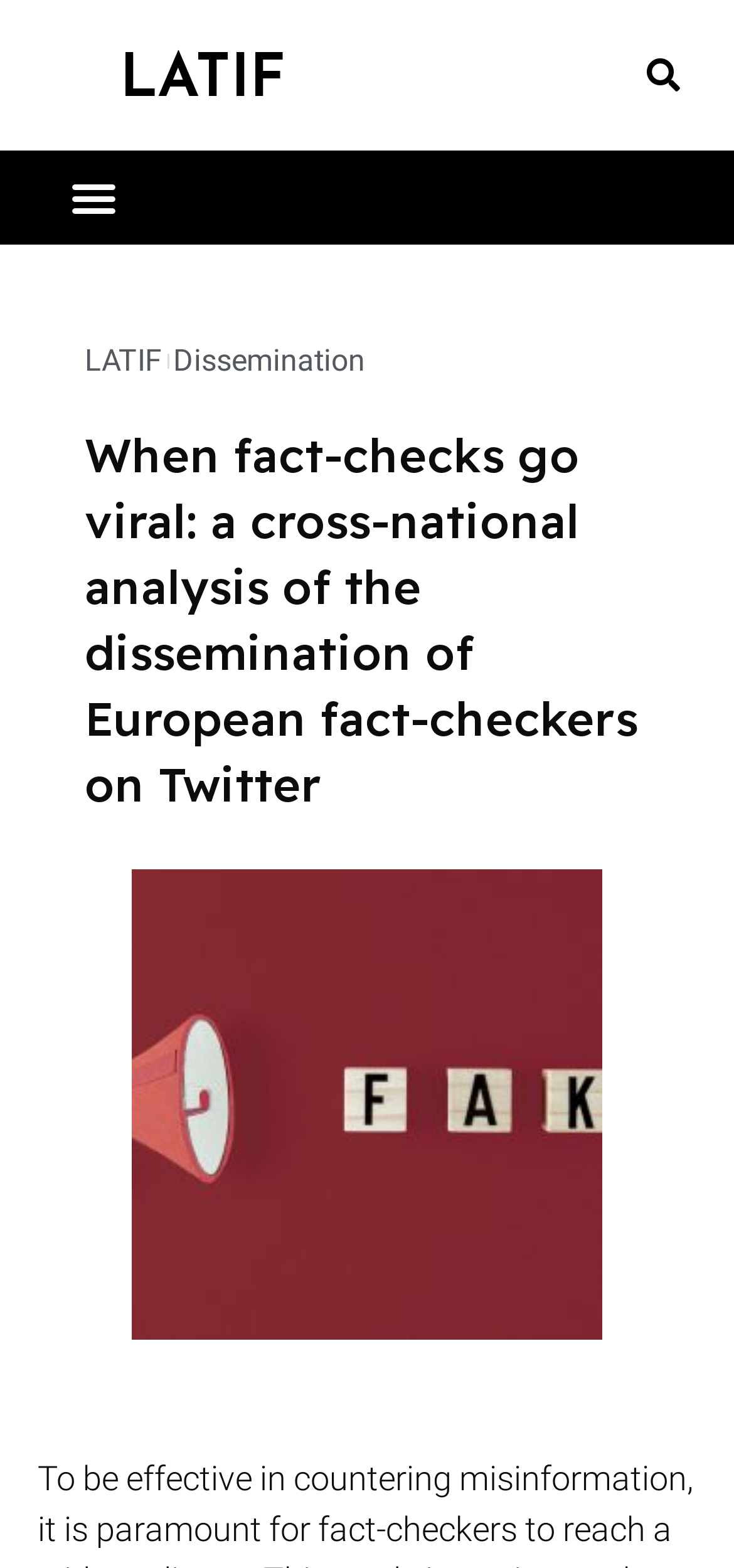Answer the following inquiry with a single word or phrase:
What is the name of the project?

LATIF